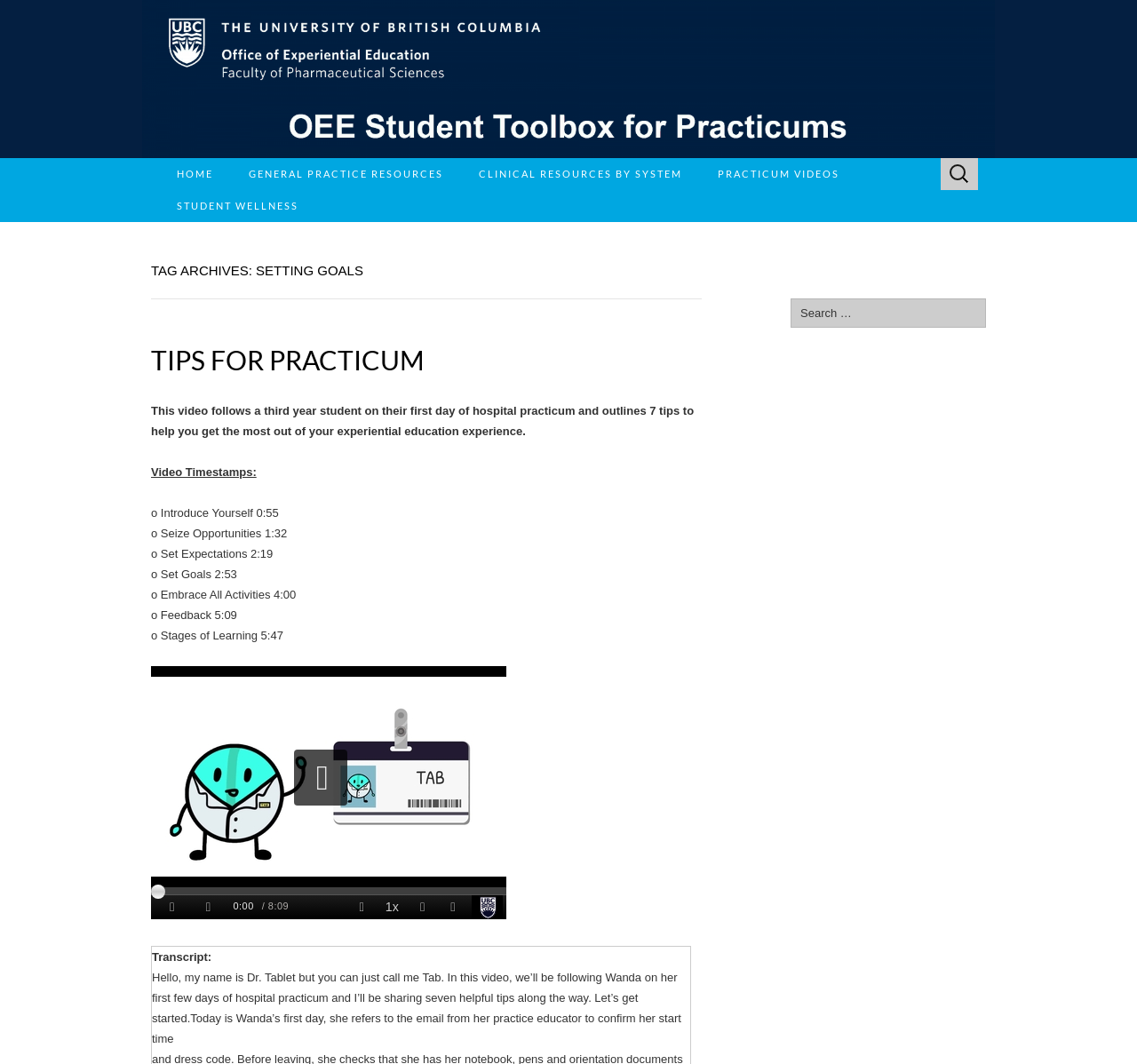Please provide a comprehensive answer to the question below using the information from the image: What is the title of the video?

The title of the video can be found in the iframe element with the text 'Tips for Practicum'. This element is located within the header section of the webpage, indicating that it is a main content element.